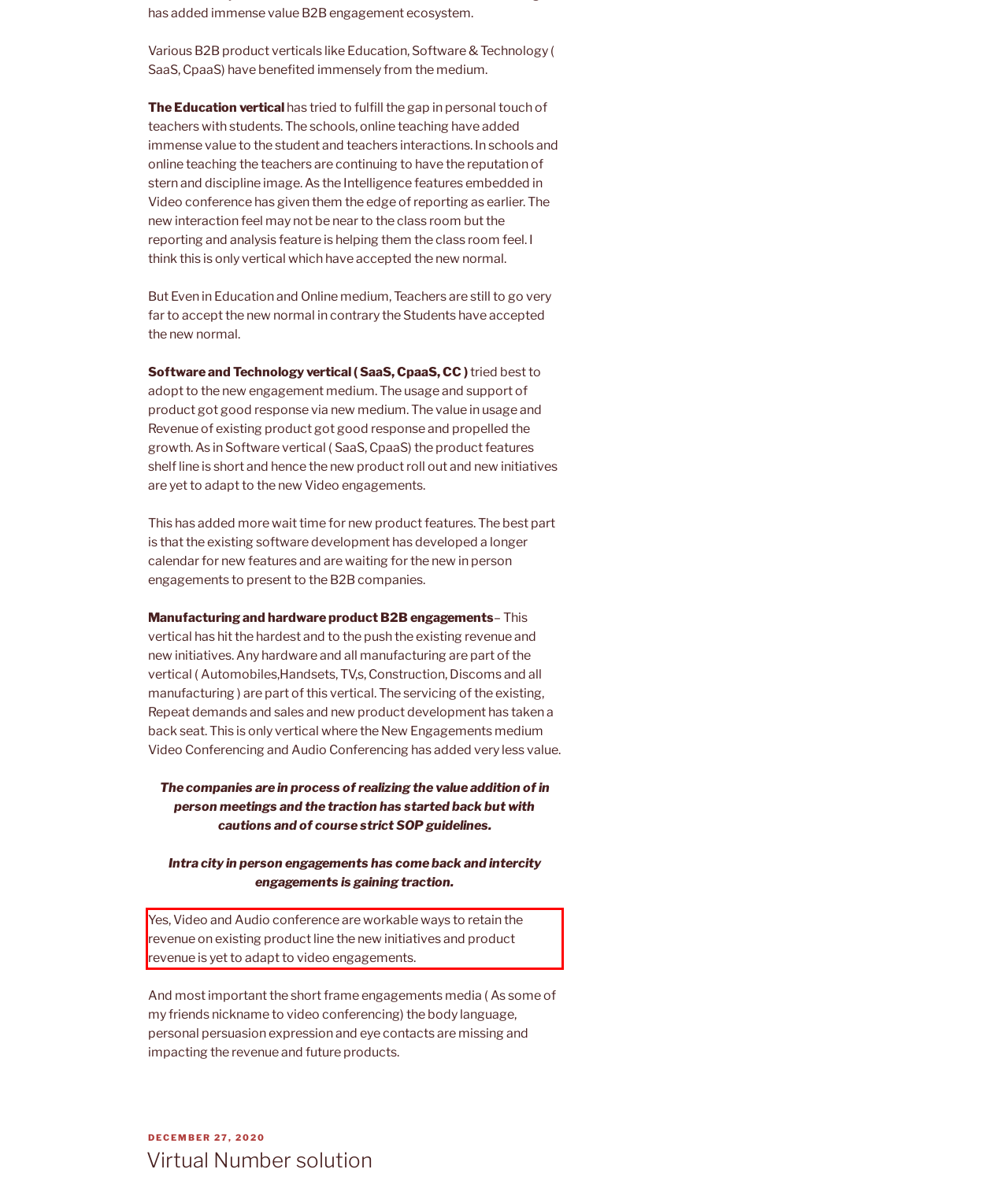By examining the provided screenshot of a webpage, recognize the text within the red bounding box and generate its text content.

Yes, Video and Audio conference are workable ways to retain the revenue on existing product line the new initiatives and product revenue is yet to adapt to video engagements.